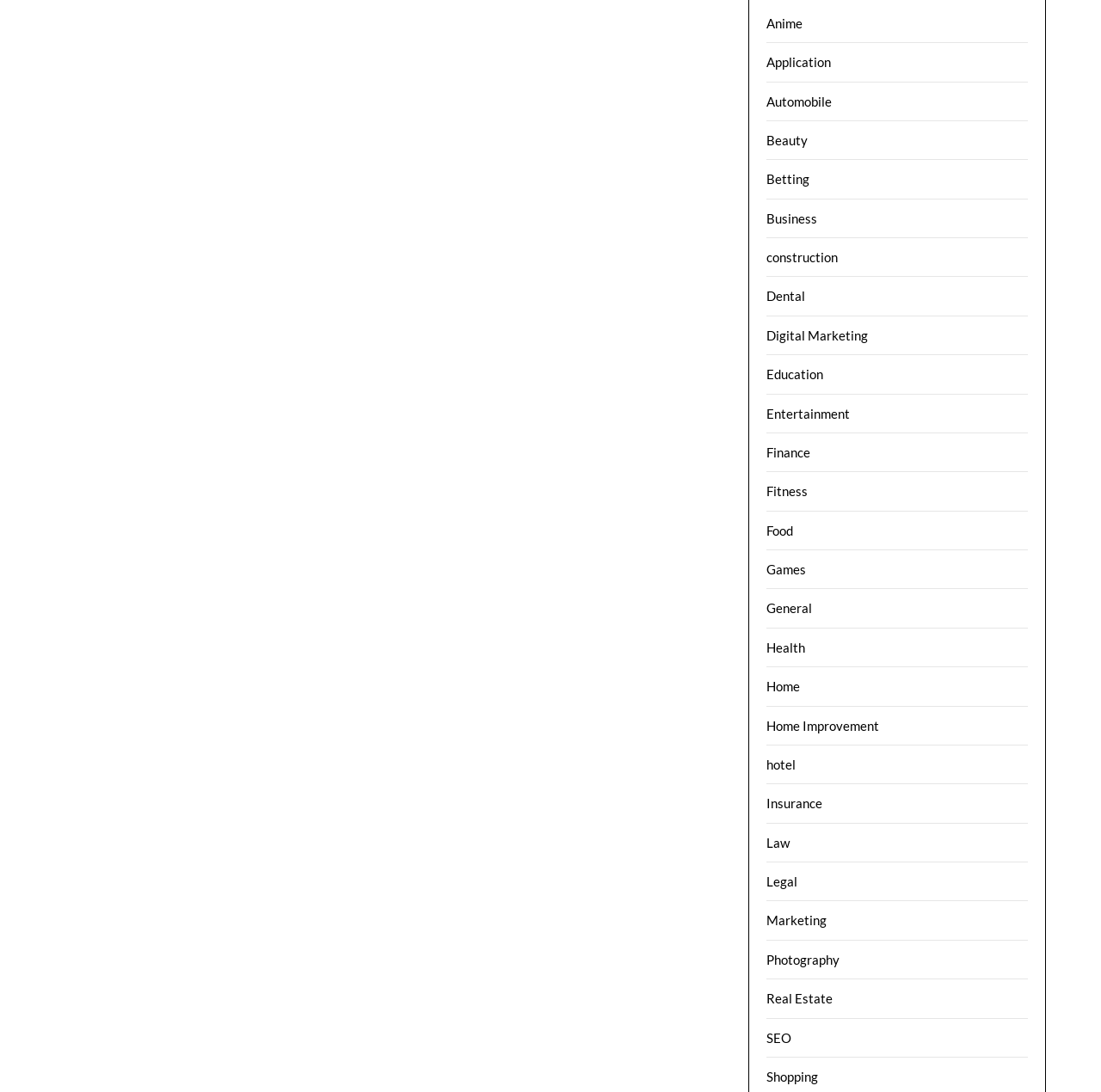Reply to the question with a single word or phrase:
How many categories are listed?

34